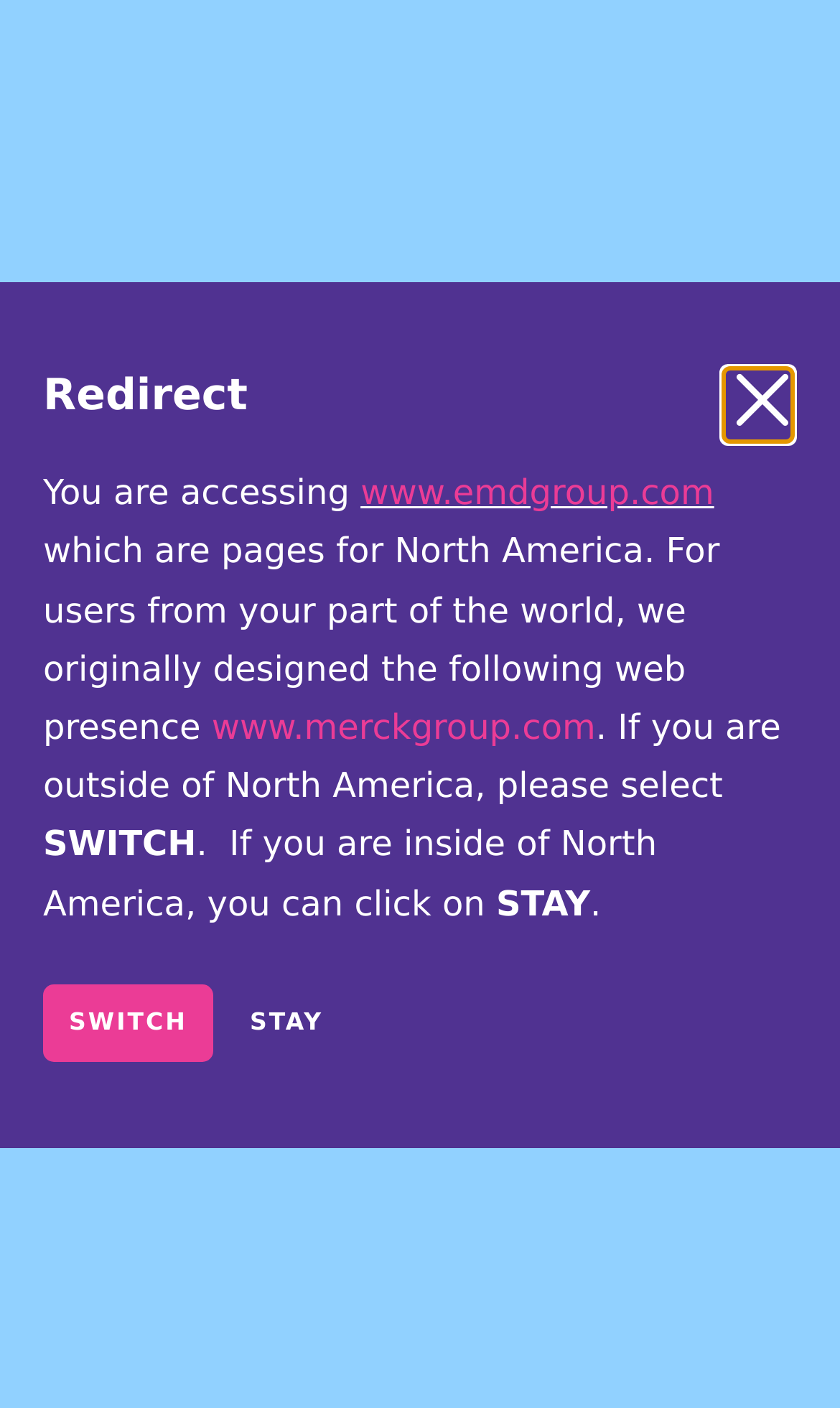Give a detailed overview of the webpage's appearance and contents.

The webpage appears to be a news article or press release from MilliporeSigma, a life science business of Merck KGaA, Darmstadt, Germany. At the top of the page, there is a button to close a disclaimer modal, followed by a paragraph with a link to redirect to another webpage. Below this, there is a generic element with a message about accessing the webpage from North America, with links to switch to another webpage designed for users from other parts of the world.

On the top-right corner, there are several hidden buttons, including a search button, a menu button, and social share links. On the top-left corner, there is a link to the company name, Merck KGaA, Darmstadt, Germany.

The main content of the webpage is a news article about the launch of Ultimus Single-Use Process Container Film, with a title that matches the meta description. The article is likely to be a few paragraphs long, but the exact content is not specified in the accessibility tree.

On the left side of the page, there is a list of primary links, including buttons to navigate to different sections of the website, such as Company, Expertise, Research, News & Media, Careers, and Investors. These buttons are currently hidden, but can be expanded to reveal more links.

At the bottom of the page, there are several hidden buttons, including a button to share the article on email and a button to open social share links. On the bottom-right corner, there is a button for accessibility, accompanied by an image.